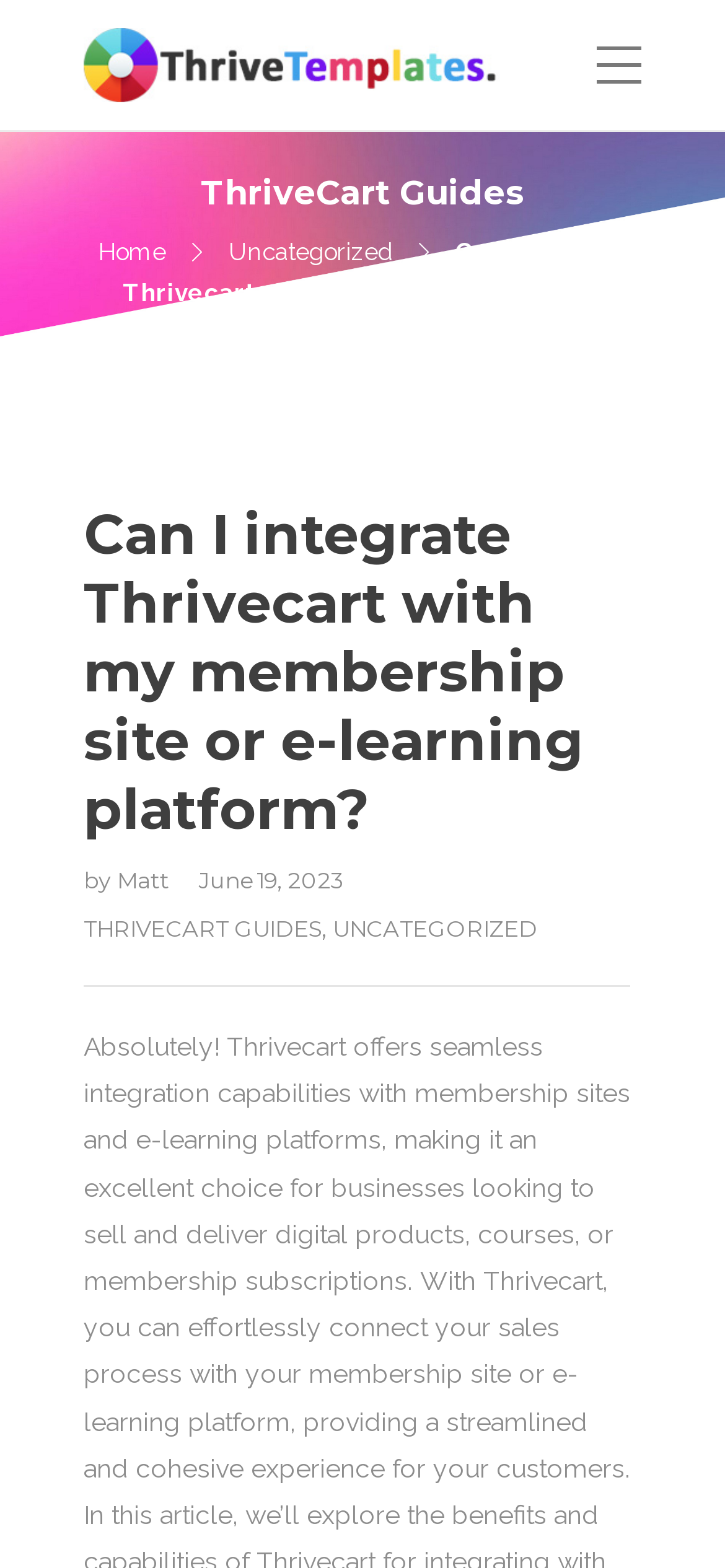Find and indicate the bounding box coordinates of the region you should select to follow the given instruction: "read Can I integrate Thrivecart with my membership site or e-learning platform?".

[0.115, 0.319, 0.869, 0.538]